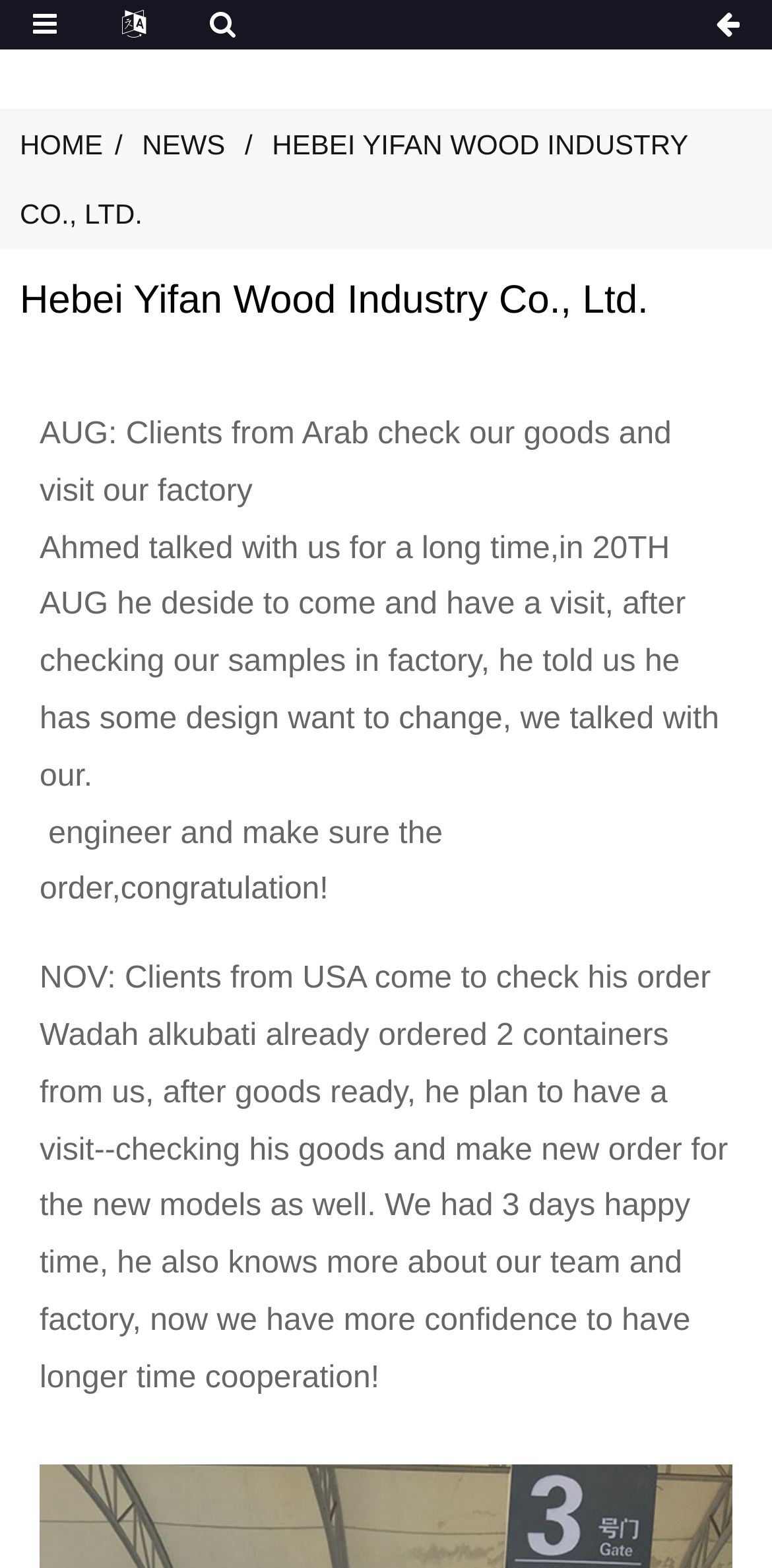Write an extensive caption that covers every aspect of the webpage.

The webpage appears to be a news or blog page from Hebei Yifan Wood Industry Co., Ltd. At the top, there are three links: "HOME", "NEWS", and the company name "HEBEI YIFAN WOOD INDUSTRY CO., LTD." The company name is also displayed as a heading below the links.

The main content of the page consists of four paragraphs of text. The first paragraph describes a visit from clients from Arab, mentioning Ahmed who discussed design changes with the company. The second paragraph is a continuation of the first, describing the outcome of the visit. The third paragraph is a separate news item, dated NOV, about a client from USA who came to check on his order. The fourth paragraph provides more details about the client's visit, including his plans to make a new order for new models.

All the text elements are positioned in a vertical column, with the links and heading at the top, followed by the four paragraphs of text. The text elements are relatively narrow, taking up about half of the page width, and are centered horizontally.